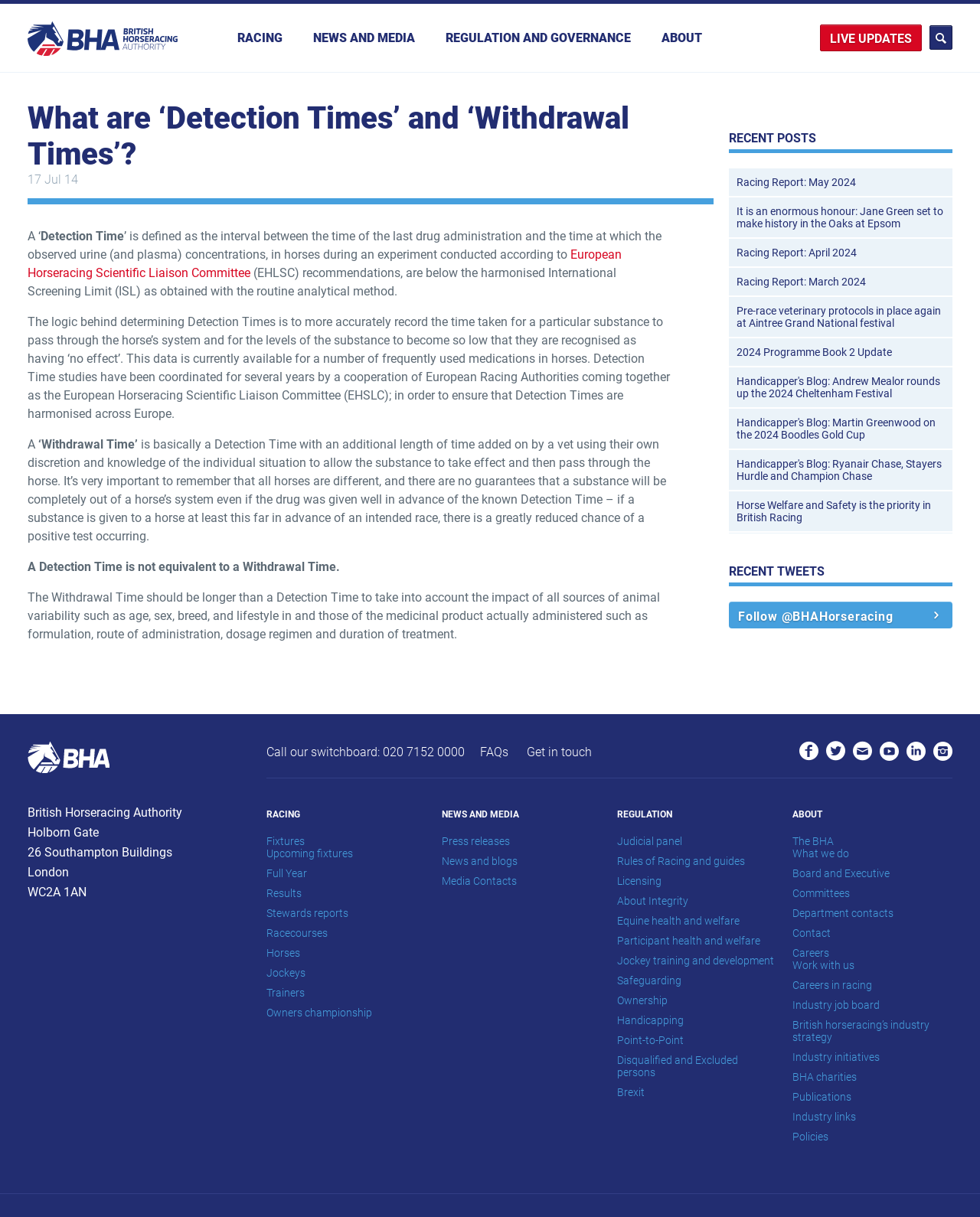Locate the bounding box coordinates of the clickable element to fulfill the following instruction: "Click on the 'RACING' link". Provide the coordinates as four float numbers between 0 and 1 in the format [left, top, right, bottom].

[0.227, 0.016, 0.304, 0.047]